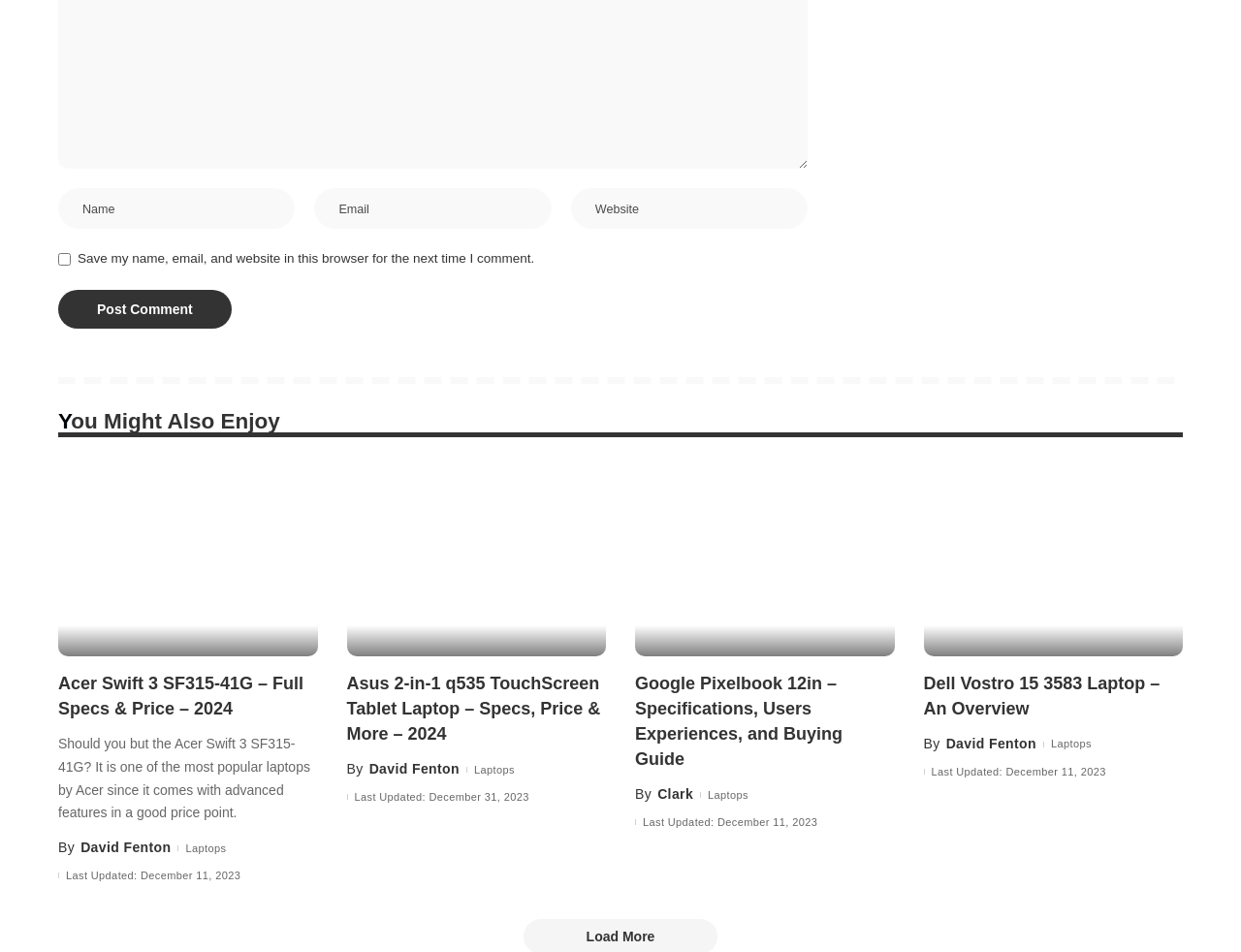Could you find the bounding box coordinates of the clickable area to complete this instruction: "Enter your email"?

[0.253, 0.197, 0.444, 0.24]